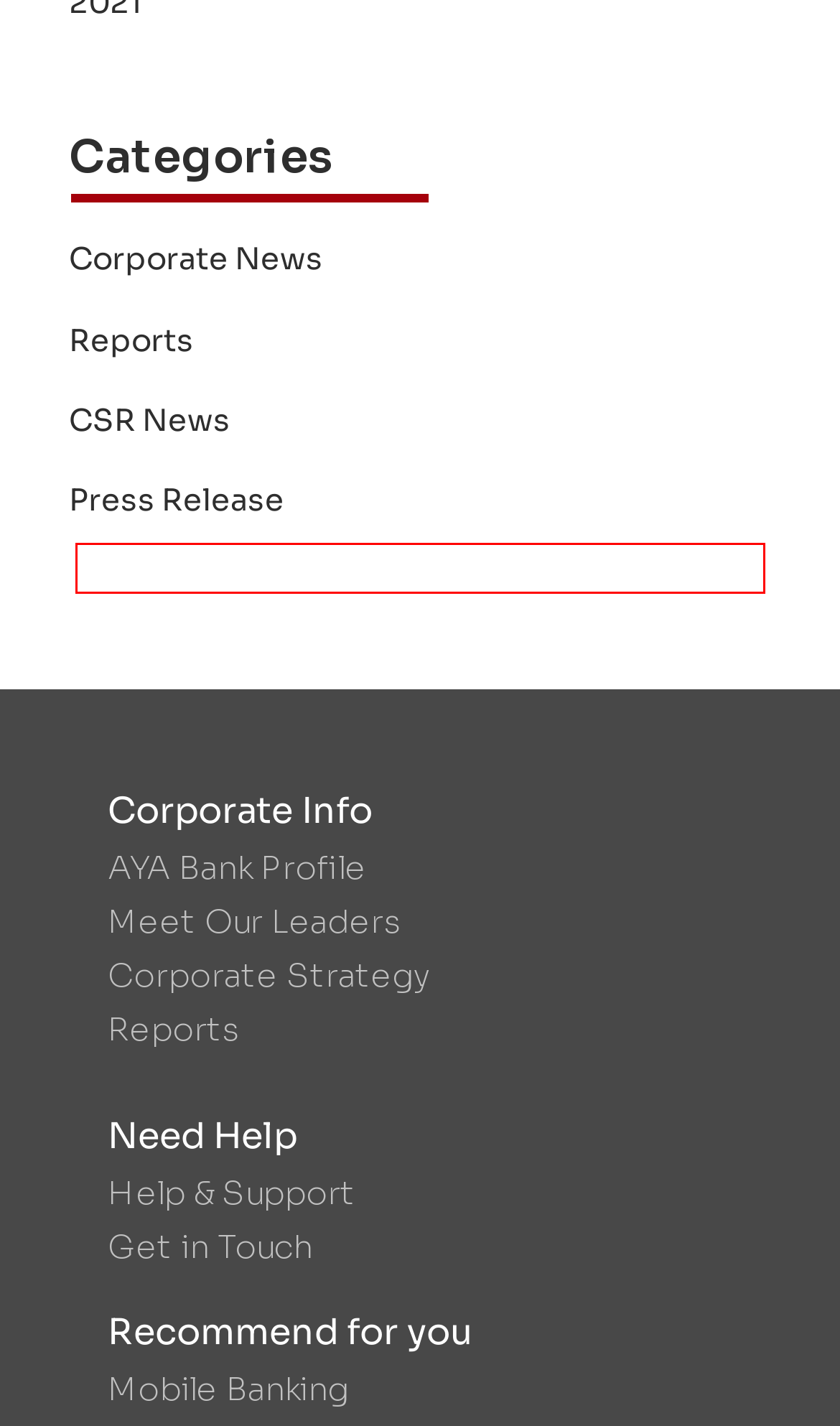Given a webpage screenshot, locate the red bounding box and extract the text content found inside it.

At no point during the Core Banking system cutover, or at any time, will AYA Bank extend unsolicited inquiries to customers seeking their log-in information e.g. Username, Password, NRC, or any other information related to log-in, nor will make any charges pertaining to the system update; such solicitations are to be considered fraudulent. As such, to ensure account integrity, customers are respectfully urged to keep their key personal information confidential.